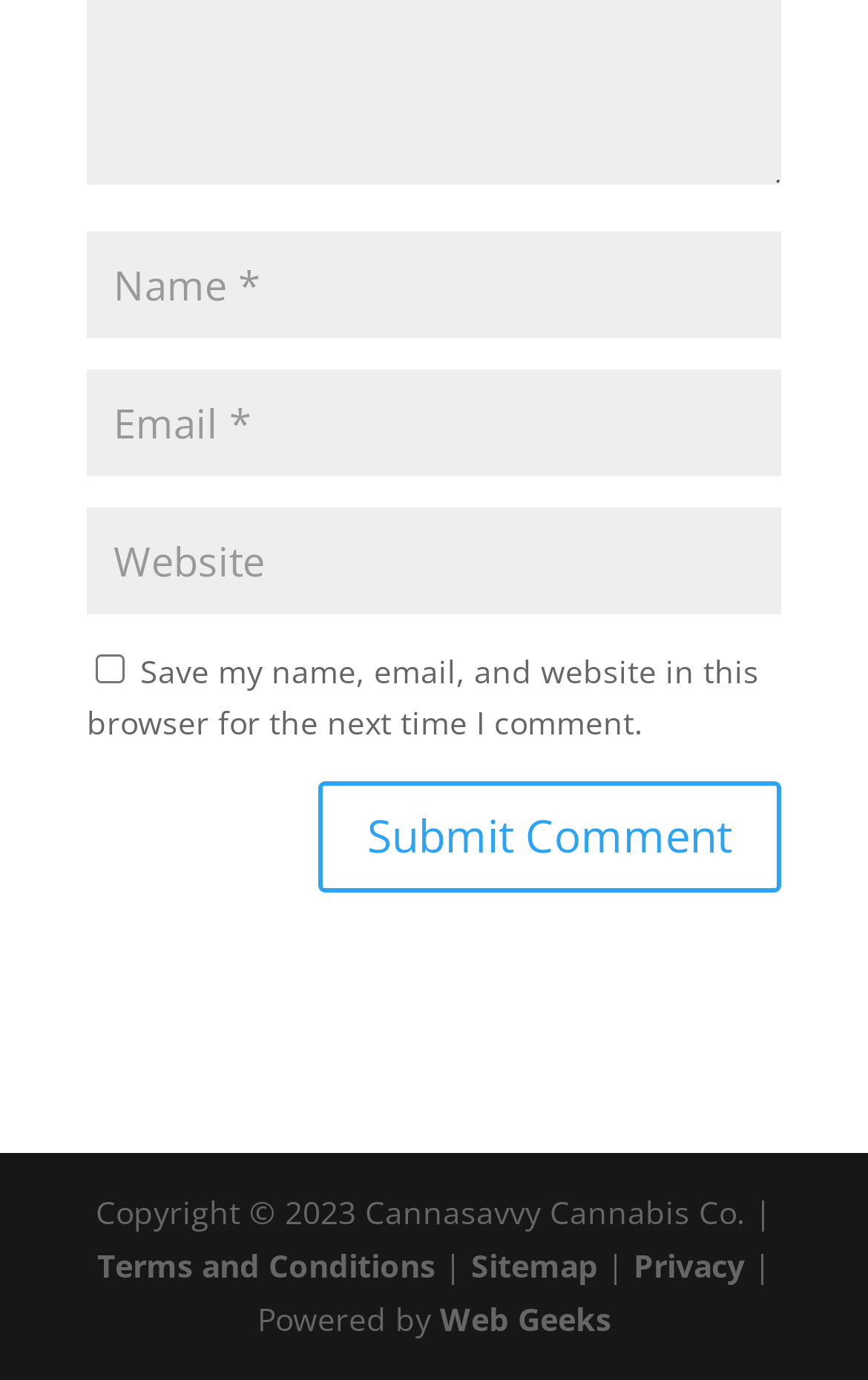Using the description: "Privacy", determine the UI element's bounding box coordinates. Ensure the coordinates are in the format of four float numbers between 0 and 1, i.e., [left, top, right, bottom].

[0.729, 0.902, 0.858, 0.932]